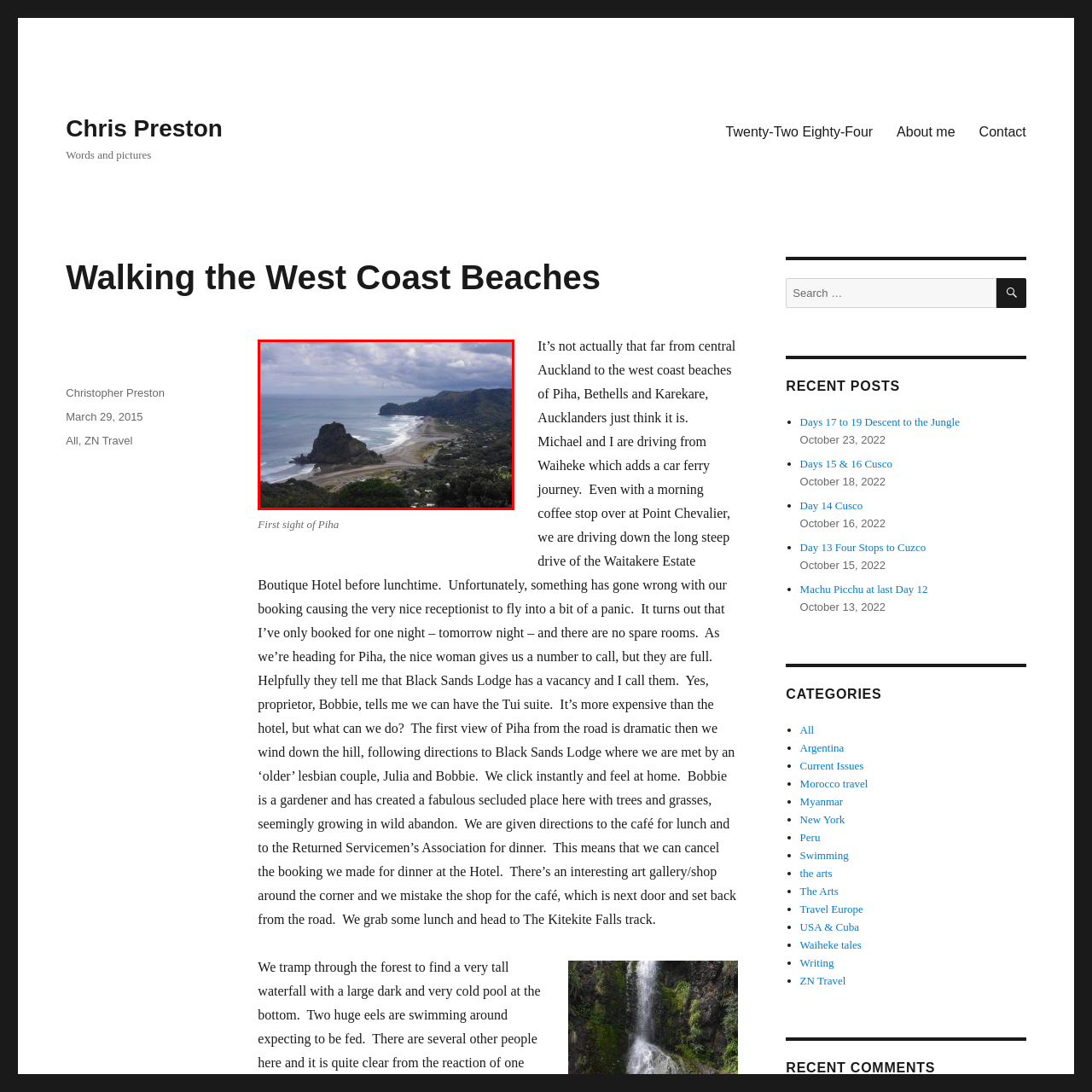Focus on the section encased in the red border, What is the landscape characterized as? Give your response as a single word or phrase.

Serene yet powerful